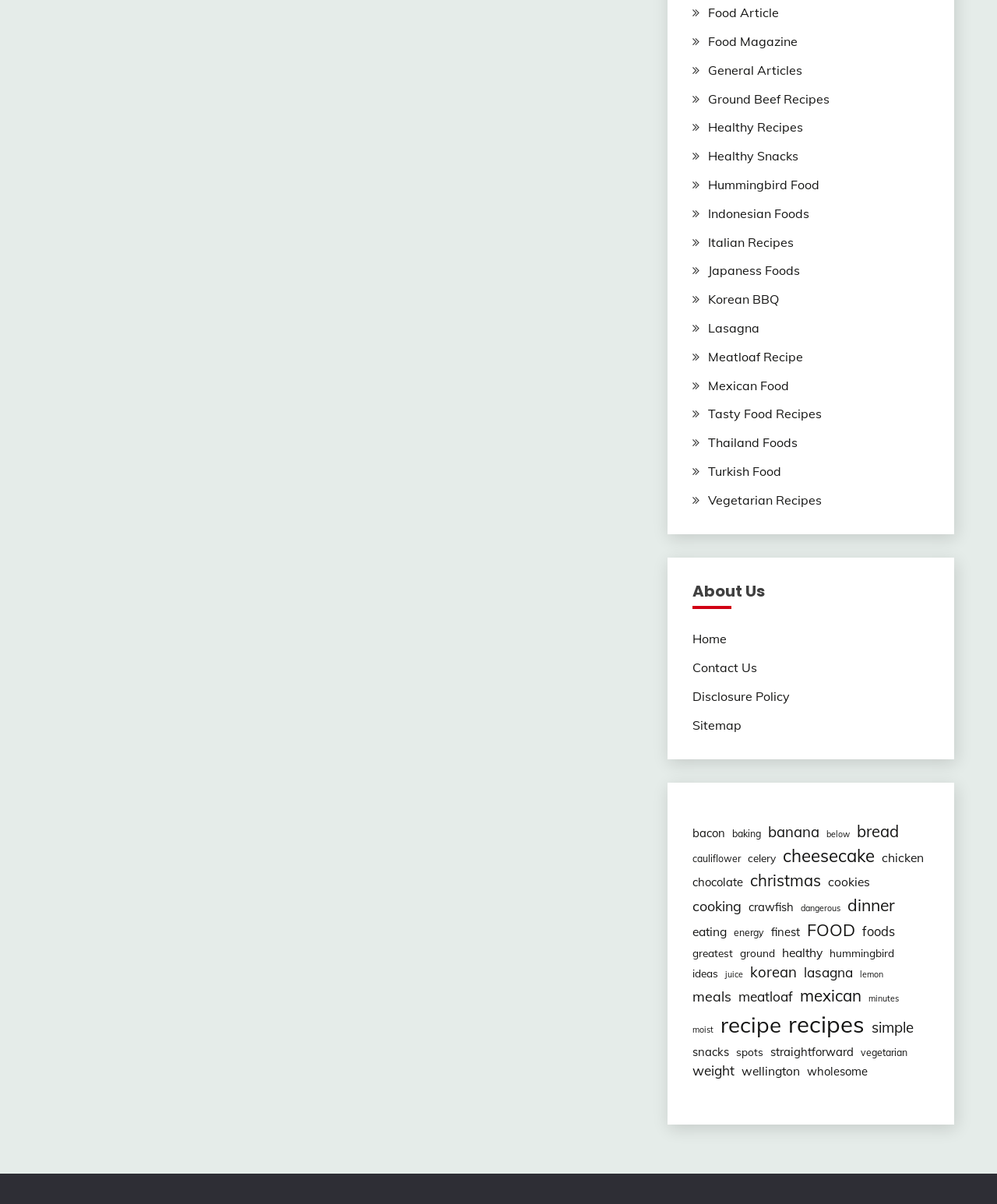How many 'vegetarian' items are there?
Using the image, provide a concise answer in one word or a short phrase.

4